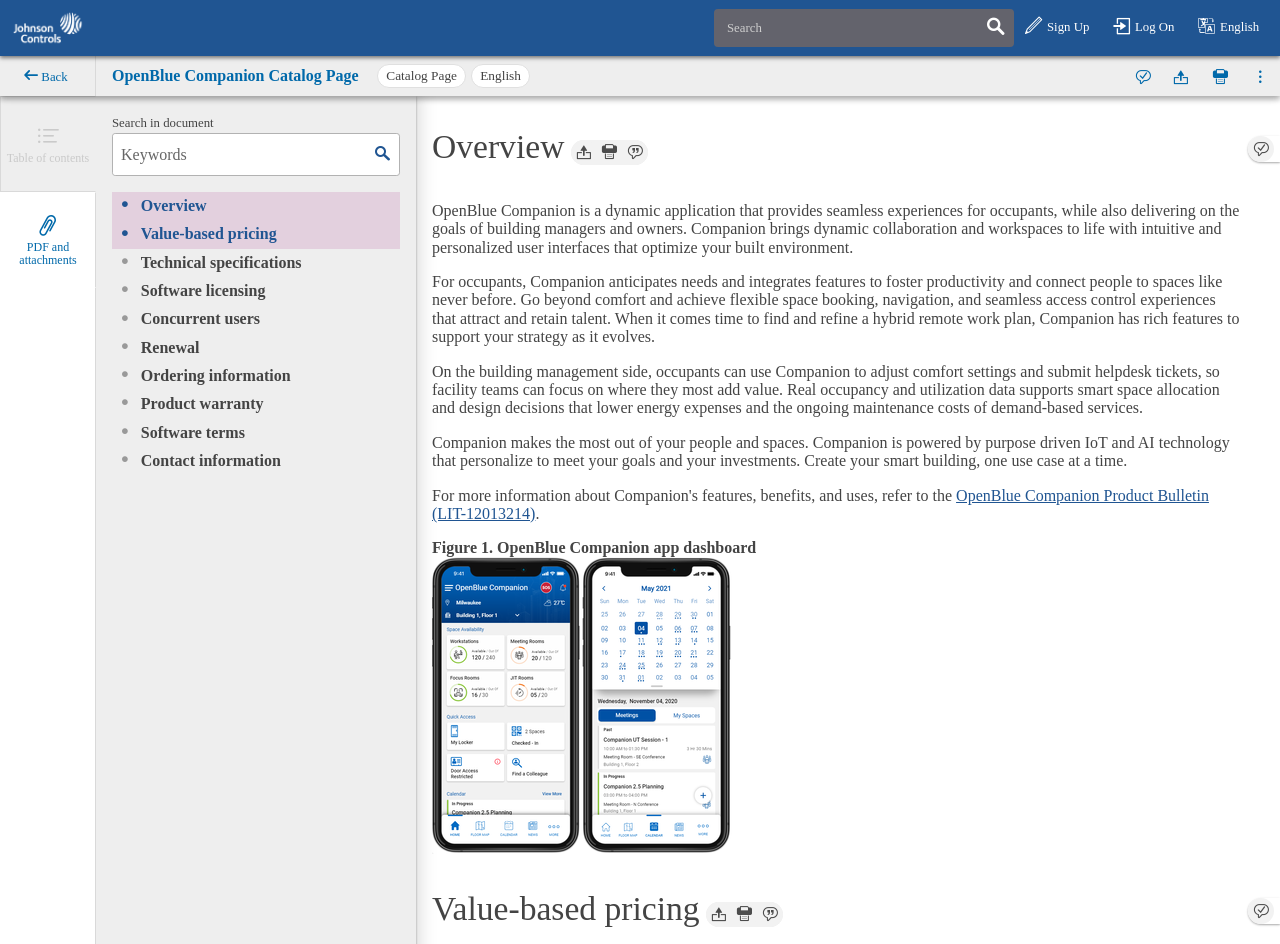Illustrate the webpage's structure and main components comprehensively.

This webpage is a documentation page for OpenBlue Companion, a building automation and control system. At the top, there is a header section with a logo on the left and several buttons on the right, including "Search", "Sign Up", "Log On", and "English". Below the header, there is a navigation section with a "Back" button and a "Go to Search page" button.

The main content area is divided into two sections. On the left, there is a table of contents with links to different sections, including "Overview", "Value-based pricing", "Technical specifications", and more. On the right, there is a main article section with a heading "Overview" and several paragraphs of text describing the OpenBlue Companion system. The text explains how the system provides seamless experiences for occupants and delivers on the goals of building managers and owners.

Below the main article, there are several buttons, including "Share URL", "Print topics", and "Send document feedback". There is also an image of the OpenBlue Companion app dashboard. Further down, there are more sections with headings "Value-based pricing" and others, each with their own content and buttons to rate the content.

At the bottom of the page, there are more buttons, including "Rate this document", "Share URL", "Print", and "More", which opens a dropdown menu with additional options.